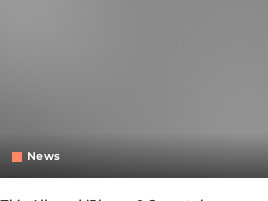What is the tone of the heading?
From the image, respond using a single word or phrase.

Positive